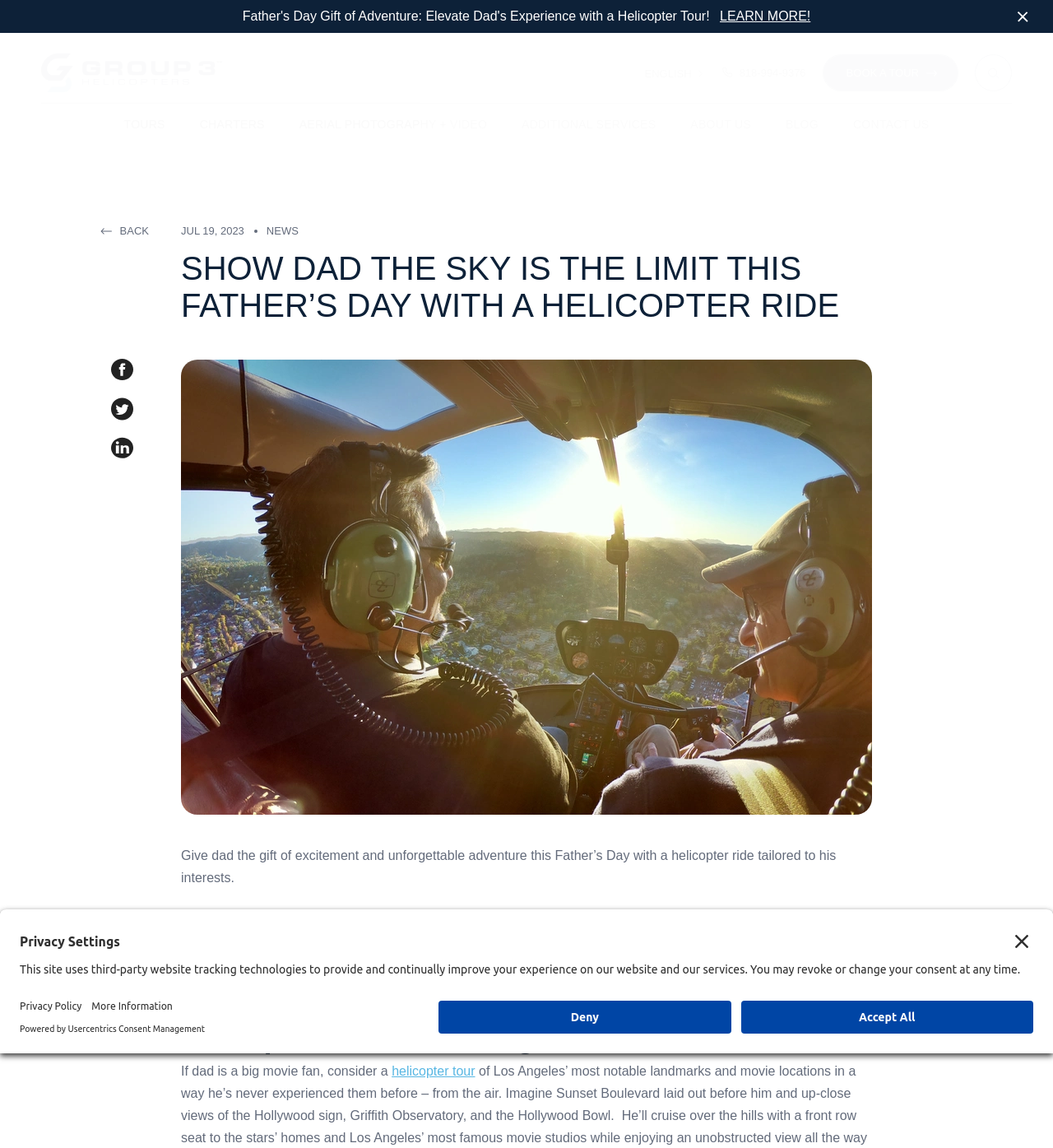Please find the bounding box coordinates of the element that must be clicked to perform the given instruction: "Book a tour". The coordinates should be four float numbers from 0 to 1, i.e., [left, top, right, bottom].

[0.781, 0.047, 0.91, 0.08]